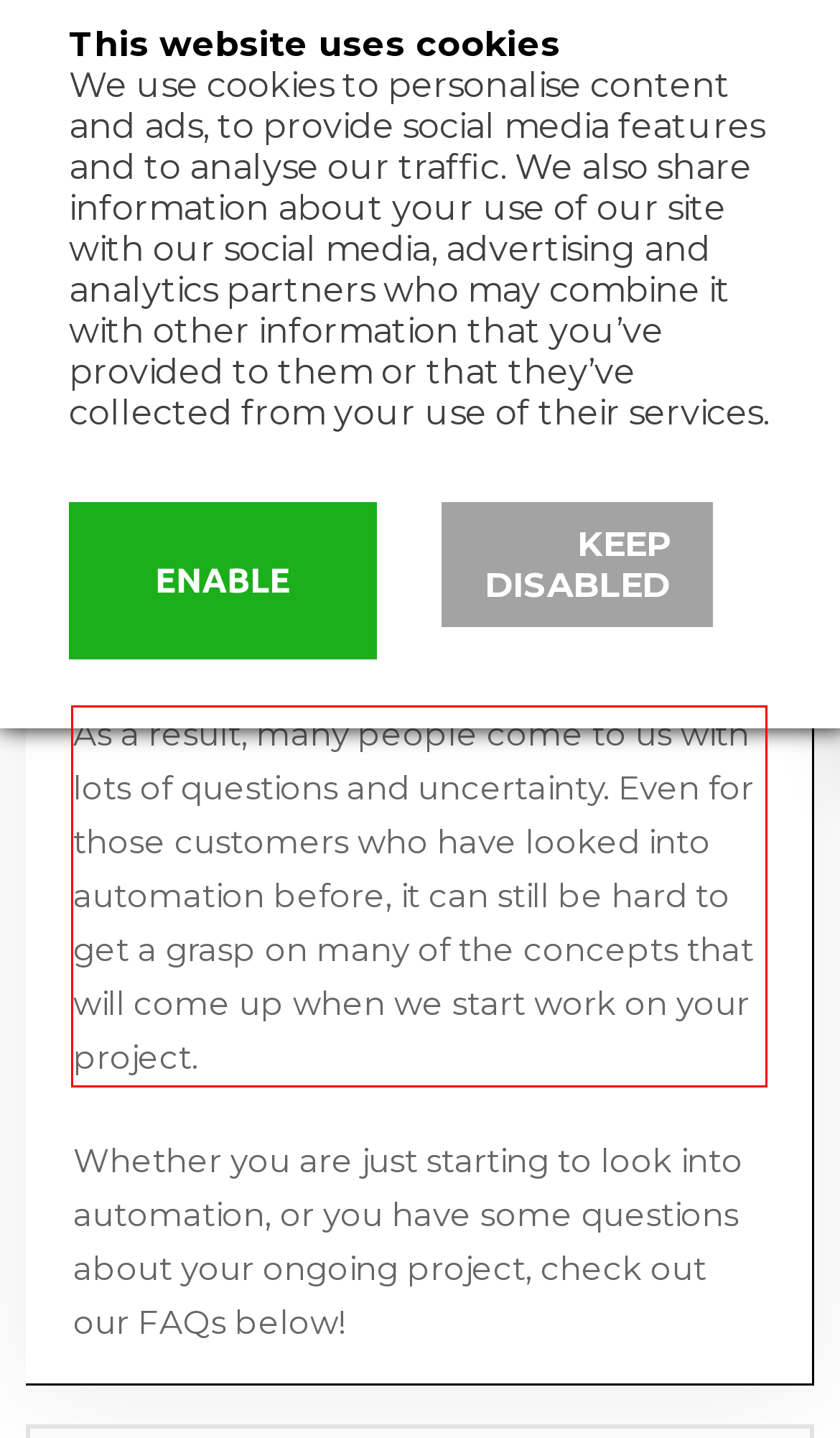Given a webpage screenshot, locate the red bounding box and extract the text content found inside it.

As a result, many people come to us with lots of questions and uncertainty. Even for those customers who have looked into automation before, it can still be hard to get a grasp on many of the concepts that will come up when we start work on your project.